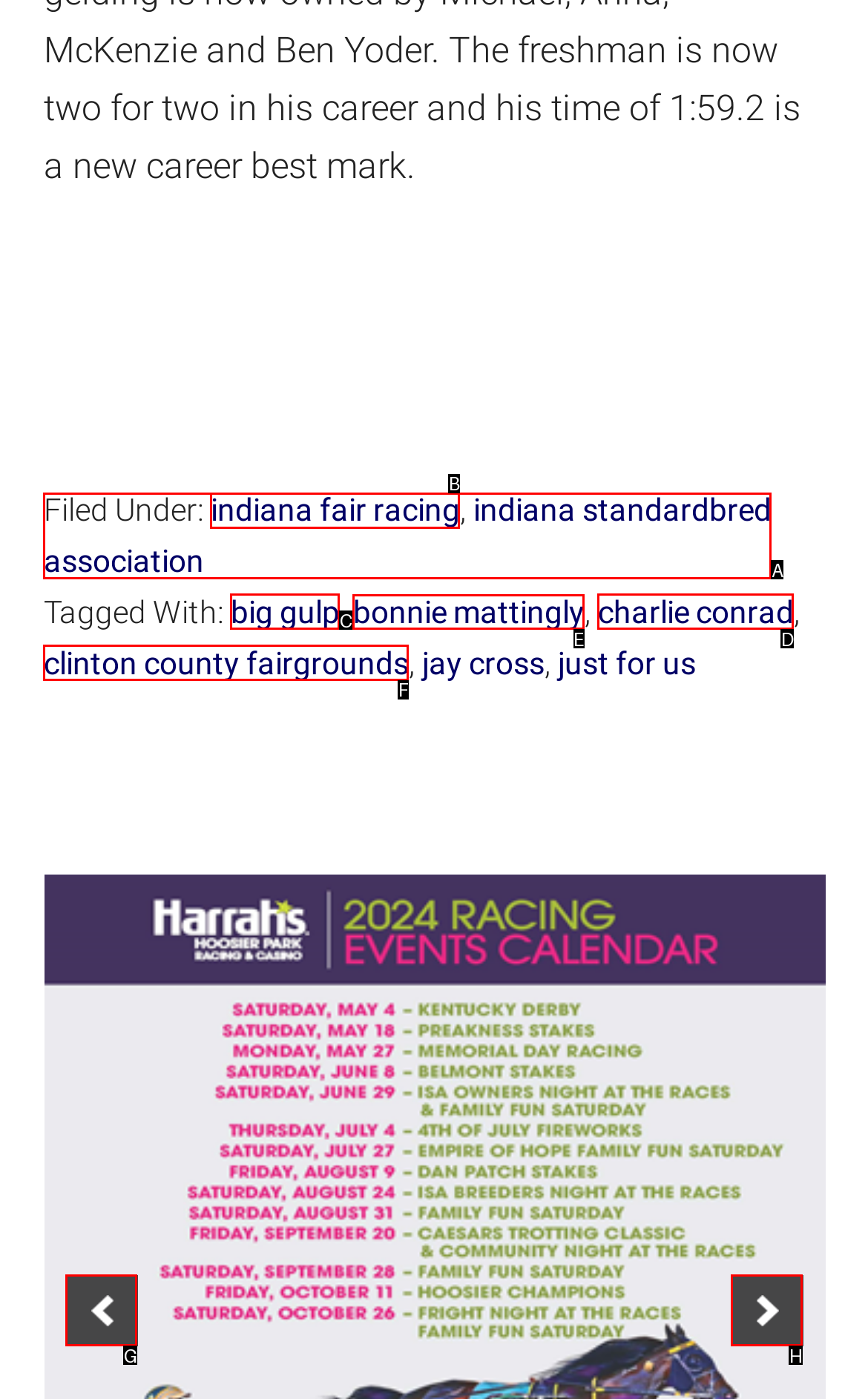Choose the HTML element that should be clicked to accomplish the task: click on the 'bonnie mattingly' link. Answer with the letter of the chosen option.

E